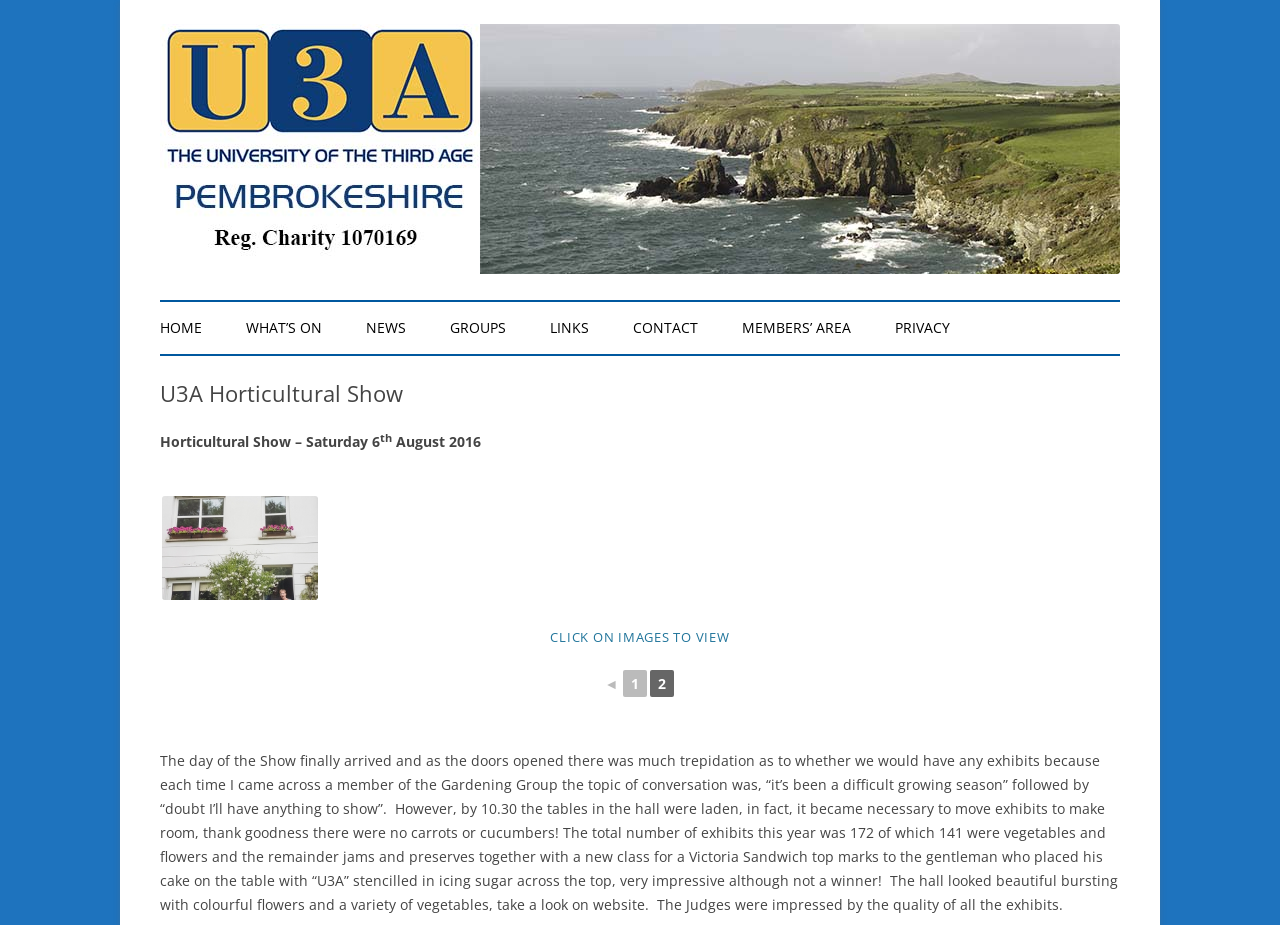What is the date of the Horticultural Show?
Refer to the image and provide a thorough answer to the question.

I found the date of the Horticultural Show by looking at the text 'Horticultural Show – Saturday 6' and the superscript 'th' which indicates that the date is the 6th. The year is mentioned as 2016 in the text 'August 2016'.